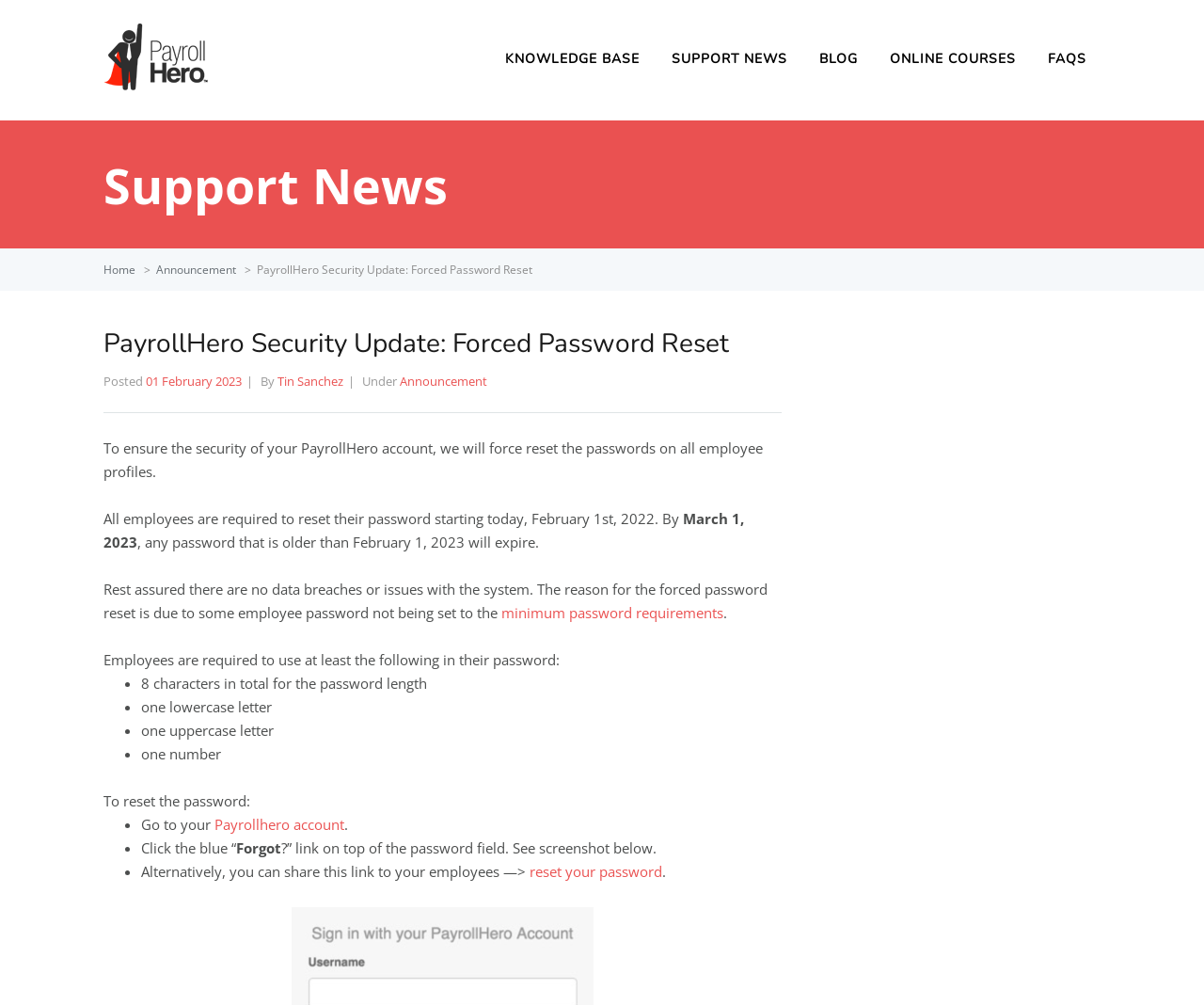Provide a thorough description of the webpage you see.

This webpage is about a security update from PayrollHero Support, specifically a forced password reset for all employee profiles. At the top, there is a layout table with a link to "PayrollHero Support" accompanied by an image. Below this, there are five links to different sections: "KNOWLEDGE BASE", "SUPPORT NEWS", "BLOG", "ONLINE COURSES", and "FAQS".

On the left side, there is a navigation menu with links to "Home", "Announcement", and a ">" symbol. The main content of the page is a security update announcement, which is headed by a title "PayrollHero Security Update: Forced Password Reset". Below the title, there is information about the update, including the date it was posted and the author.

The announcement explains that the forced password reset is a security measure to ensure the security of PayrollHero accounts, and that all employees are required to reset their passwords starting from February 1st, 2022. The password reset is necessary because some employee passwords did not meet the minimum password requirements. The requirements are listed in a bulleted list, including a minimum of 8 characters, one lowercase letter, one uppercase letter, and one number.

The announcement also provides instructions on how to reset the password, including going to the PayrollHero account and clicking the "Forgot" link on top of the password field. Alternatively, employees can use a provided link to reset their passwords.